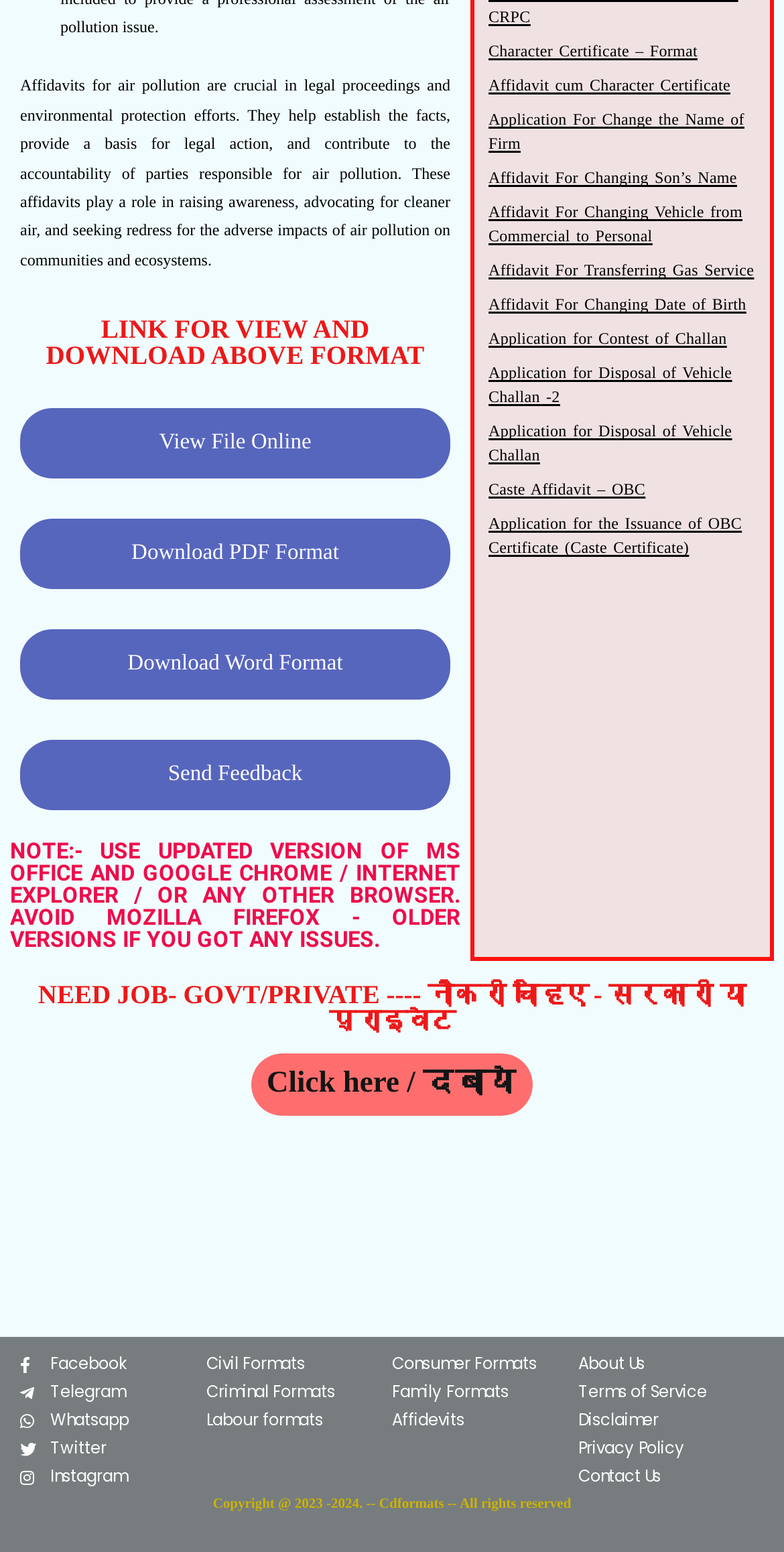Determine the bounding box coordinates for the area that should be clicked to carry out the following instruction: "Click on Facebook".

[0.026, 0.874, 0.263, 0.885]